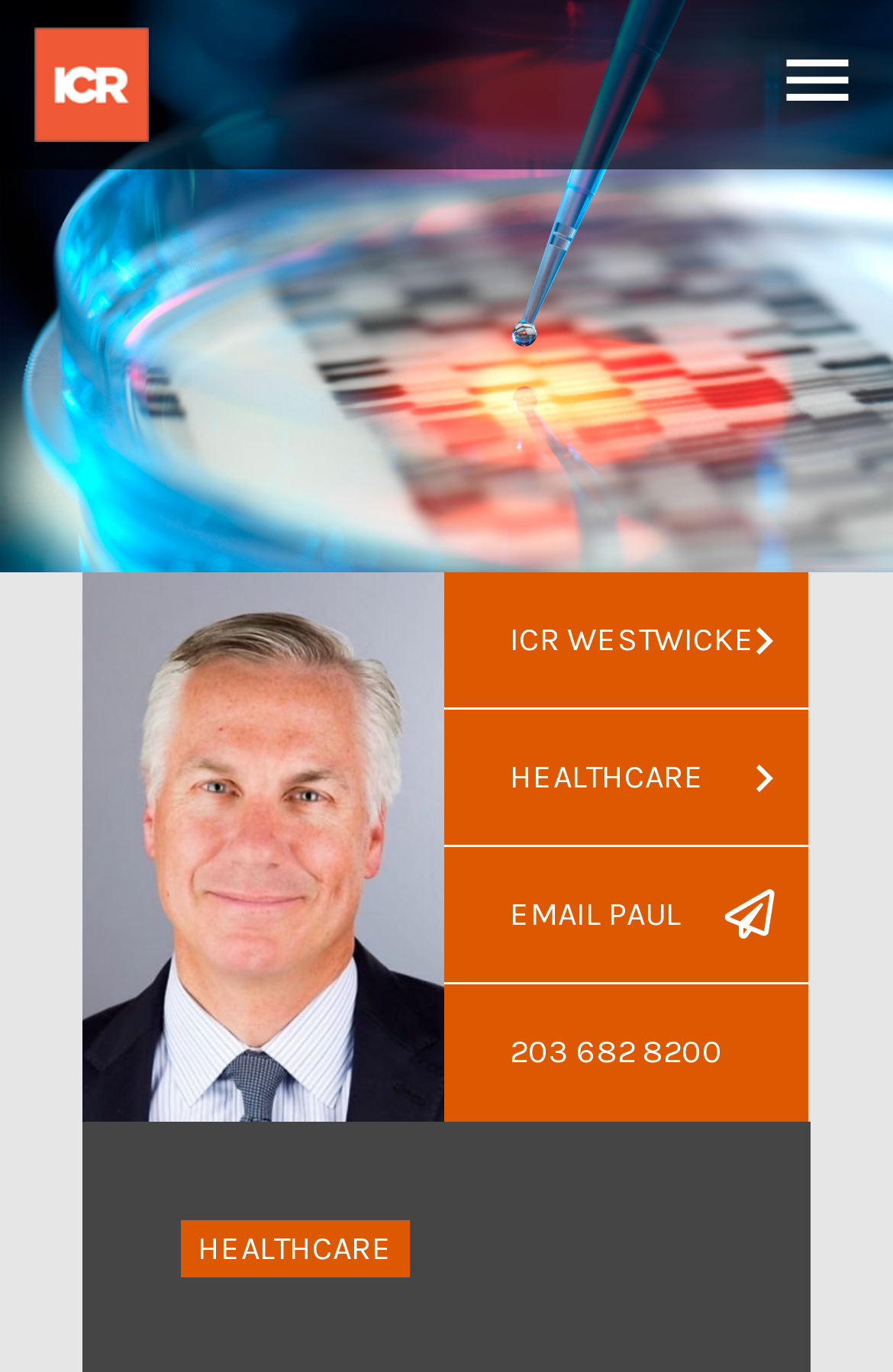Provide the bounding box coordinates of the HTML element this sentence describes: "menu". The bounding box coordinates consist of four float numbers between 0 and 1, i.e., [left, top, right, bottom].

[0.869, 0.028, 0.962, 0.096]